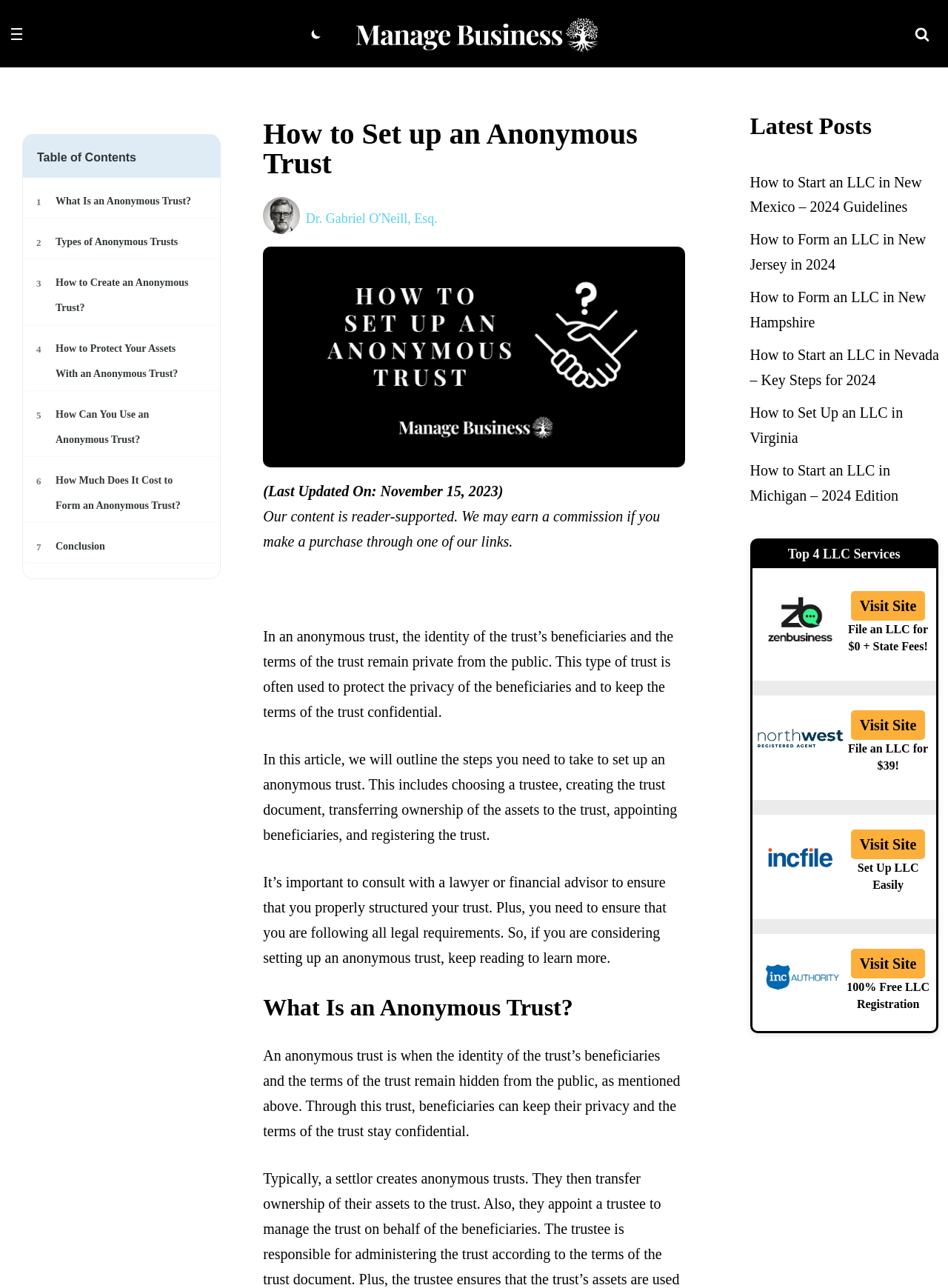How many types of anonymous trusts are mentioned?
Please answer the question with a detailed and comprehensive explanation.

Although the article mentions 'Types of Anonymous Trusts' as a link in the table of contents, it does not specify the exact number of types. Therefore, it is not possible to determine the number of types of anonymous trusts mentioned in the article.